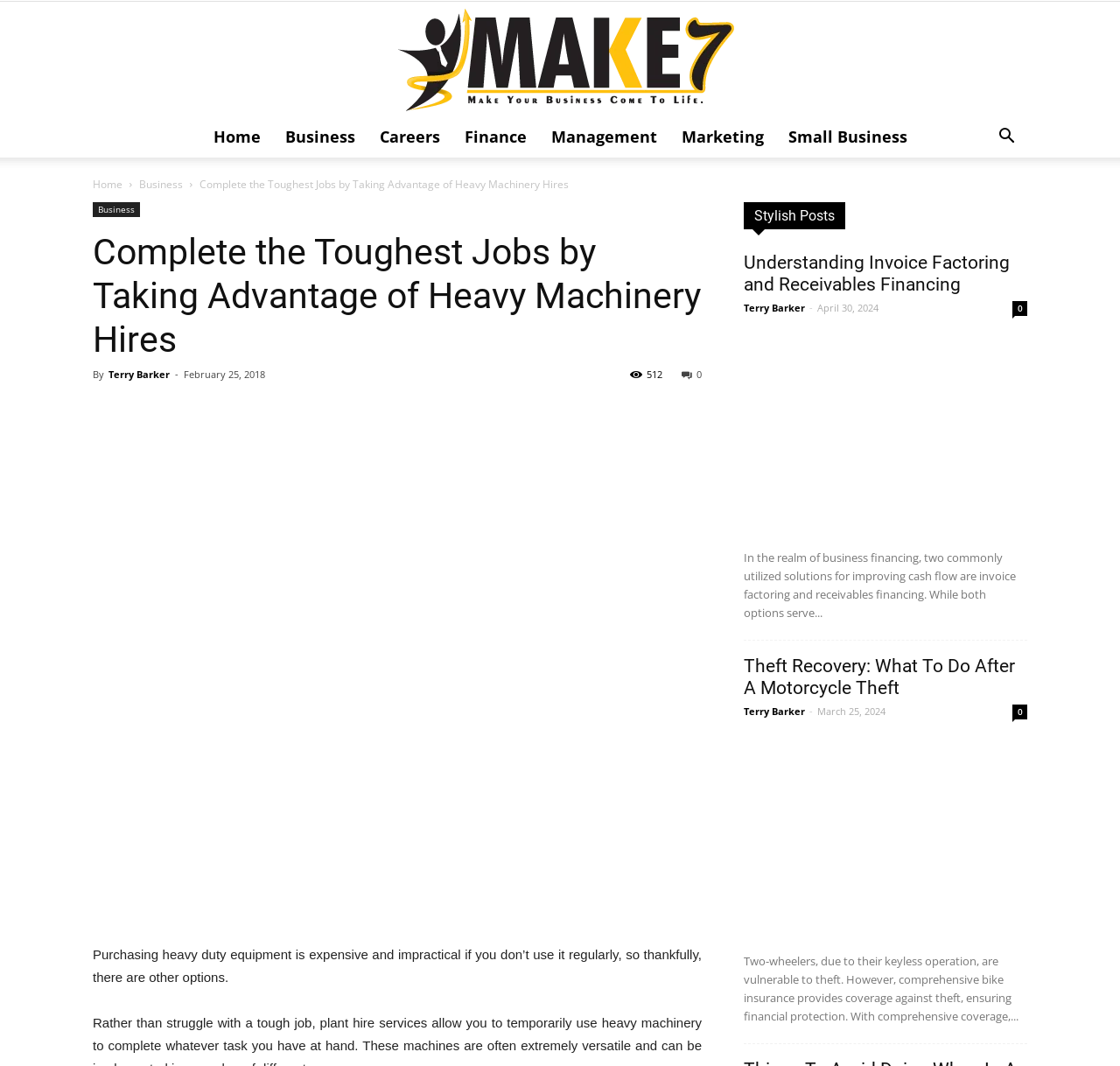Who is the author of the first article? Examine the screenshot and reply using just one word or a brief phrase.

Terry Barker